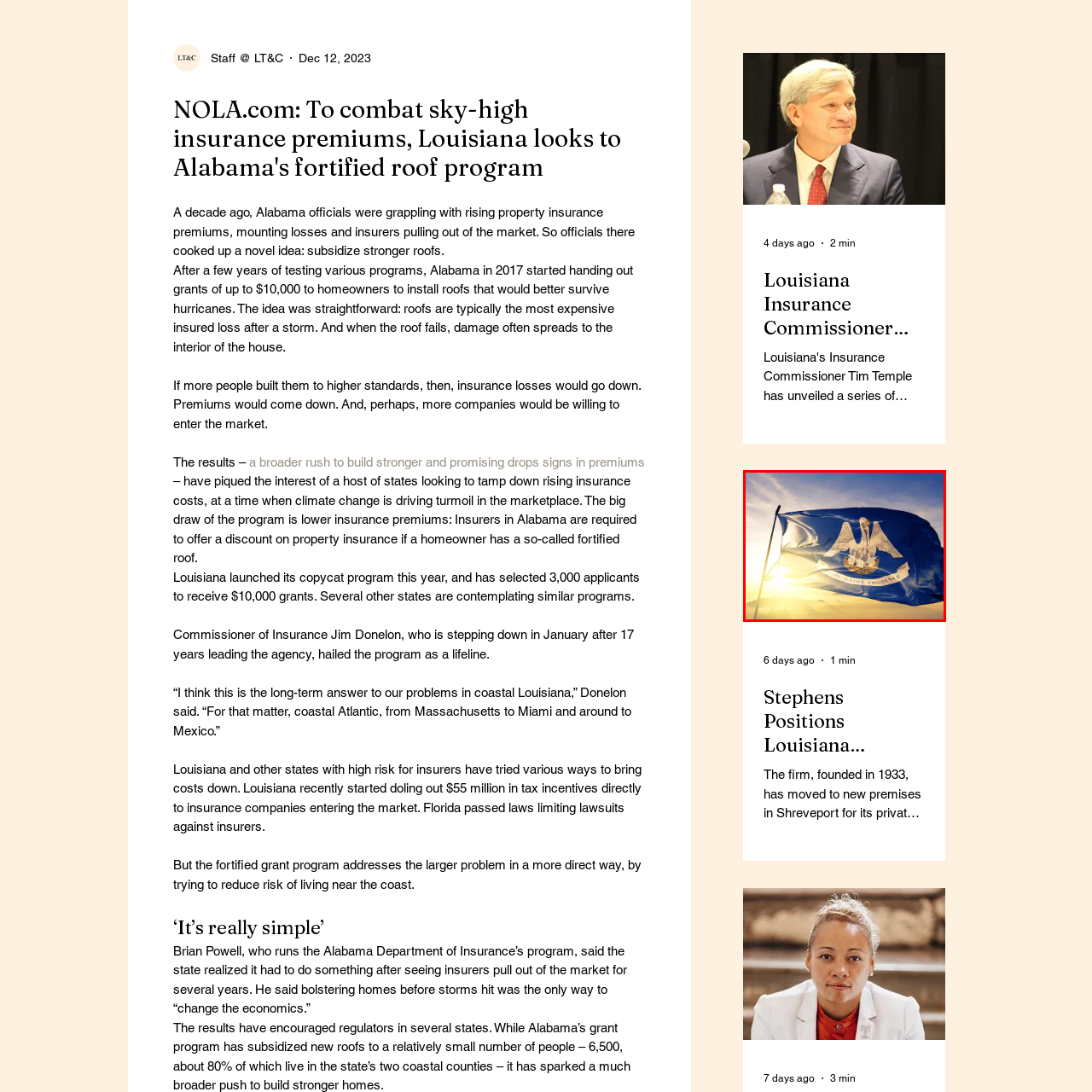Examine the portion within the green circle, What is the pelican doing in the state emblem? 
Reply succinctly with a single word or phrase.

Feeding its young